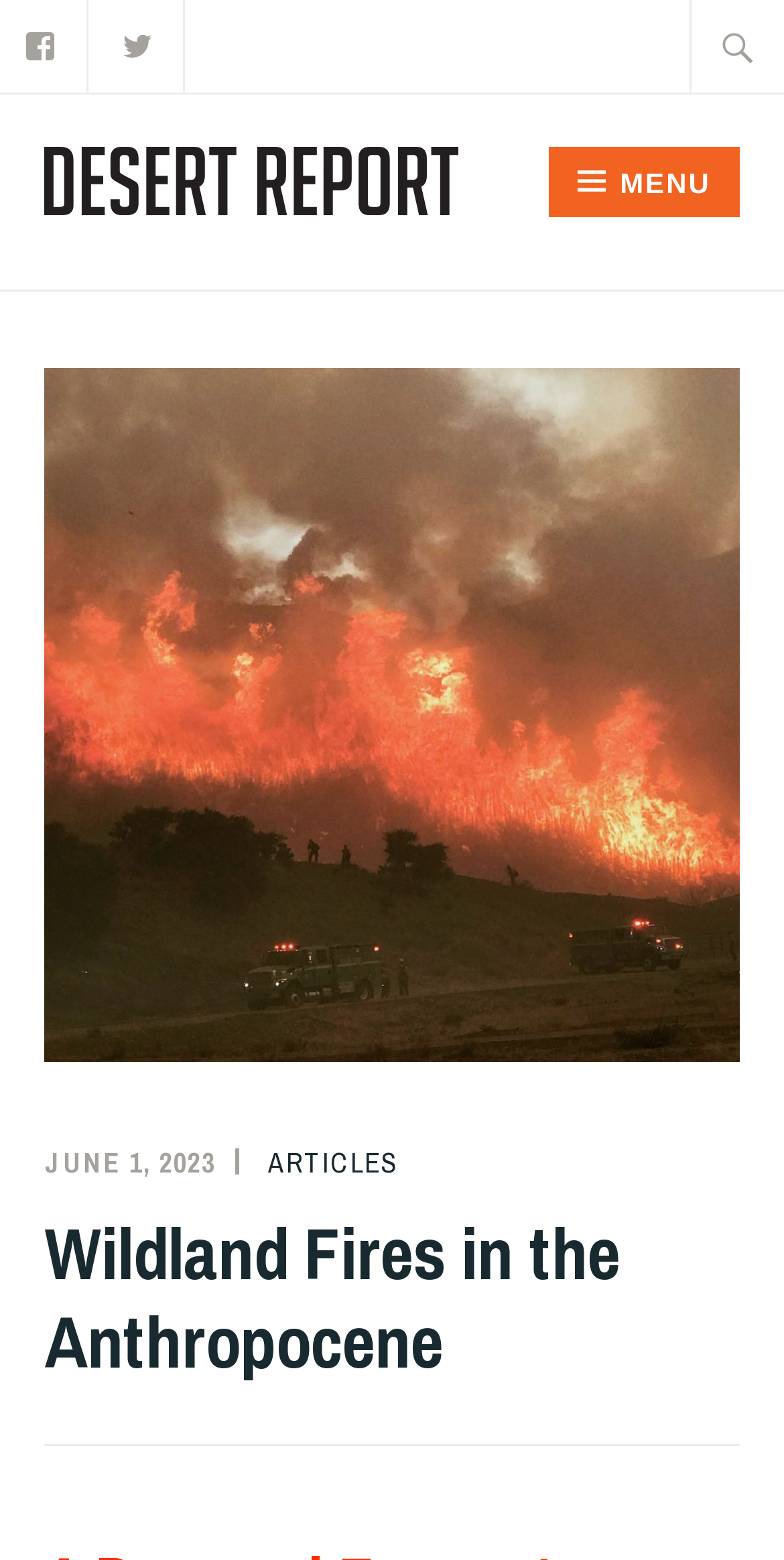Can you identify and provide the main heading of the webpage?

Wildland Fires in the Anthropocene